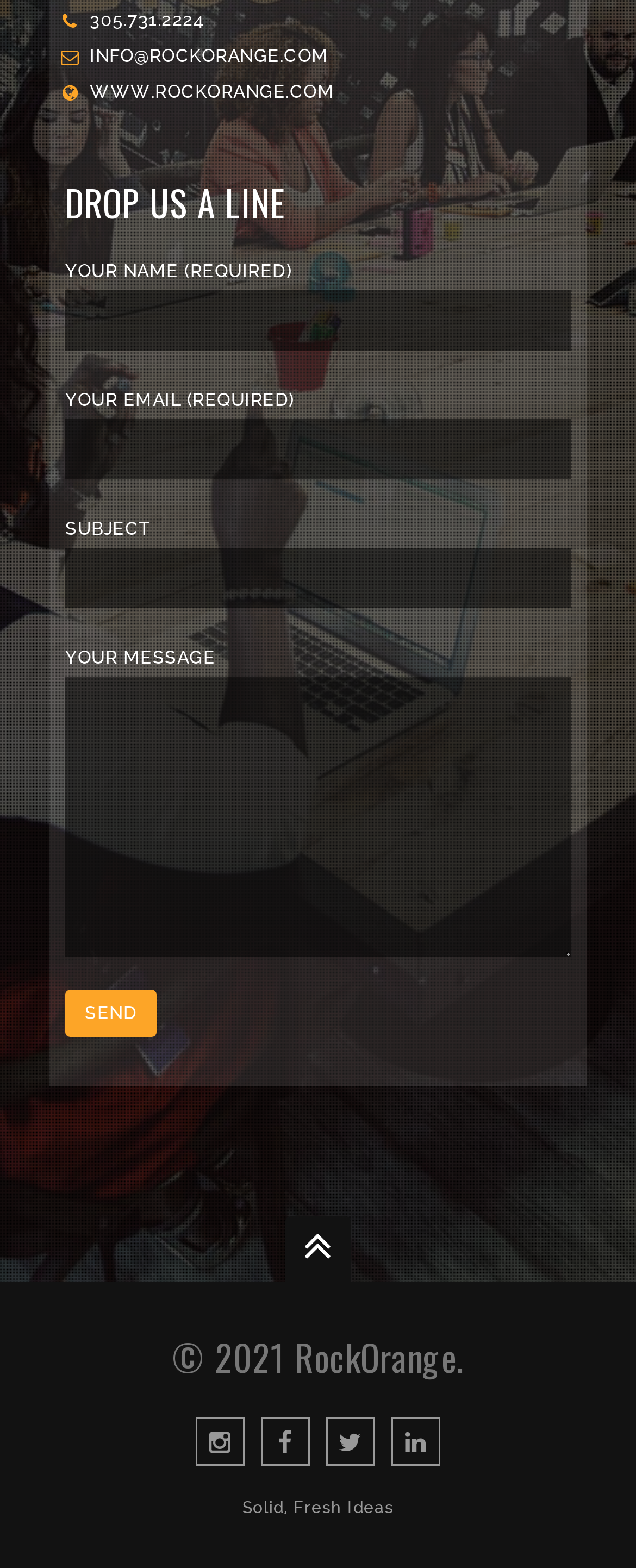What is the purpose of the form on this webpage?
We need a detailed and meticulous answer to the question.

The form on this webpage has input fields for name, email, subject, and message, and a send button, indicating that its purpose is to send a message to RockOrange.